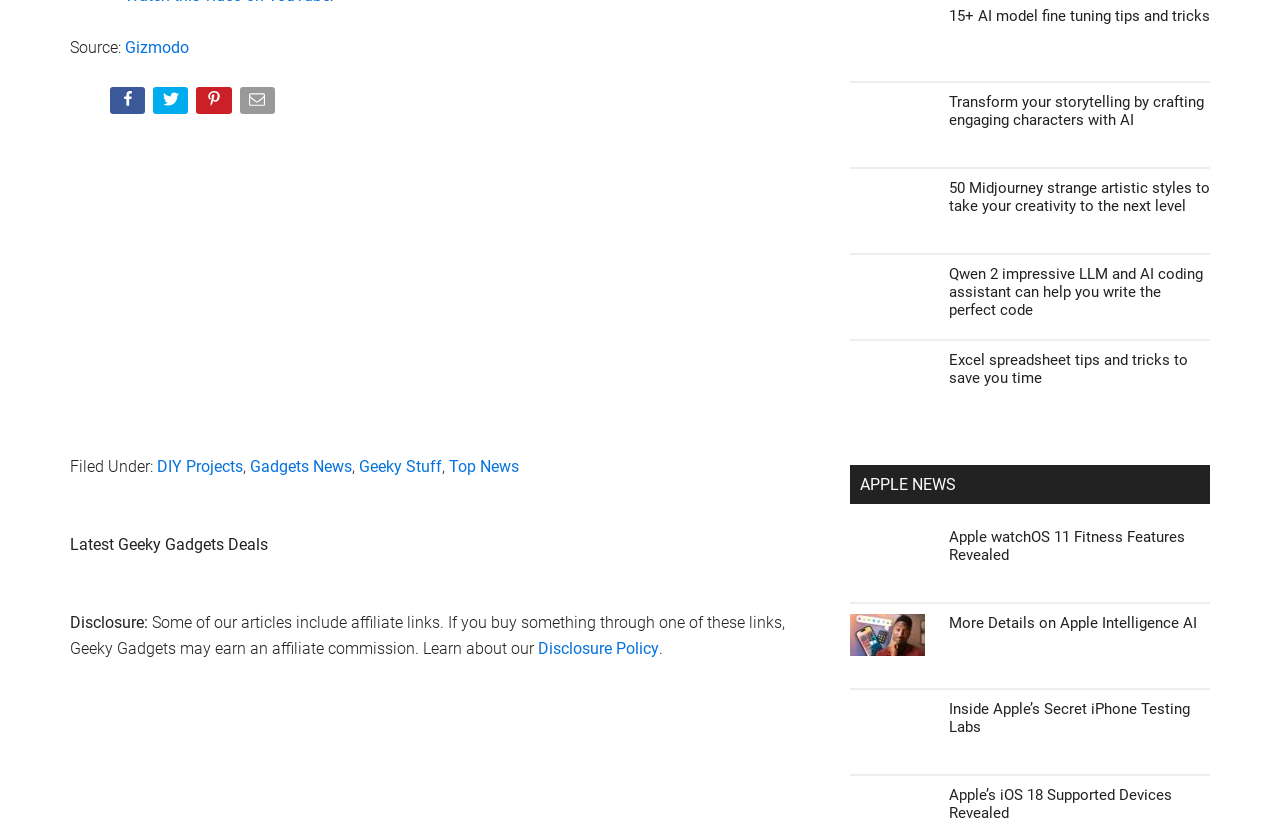Please locate the bounding box coordinates of the element that needs to be clicked to achieve the following instruction: "Share this article". The coordinates should be four float numbers between 0 and 1, i.e., [left, top, right, bottom].

[0.086, 0.106, 0.117, 0.149]